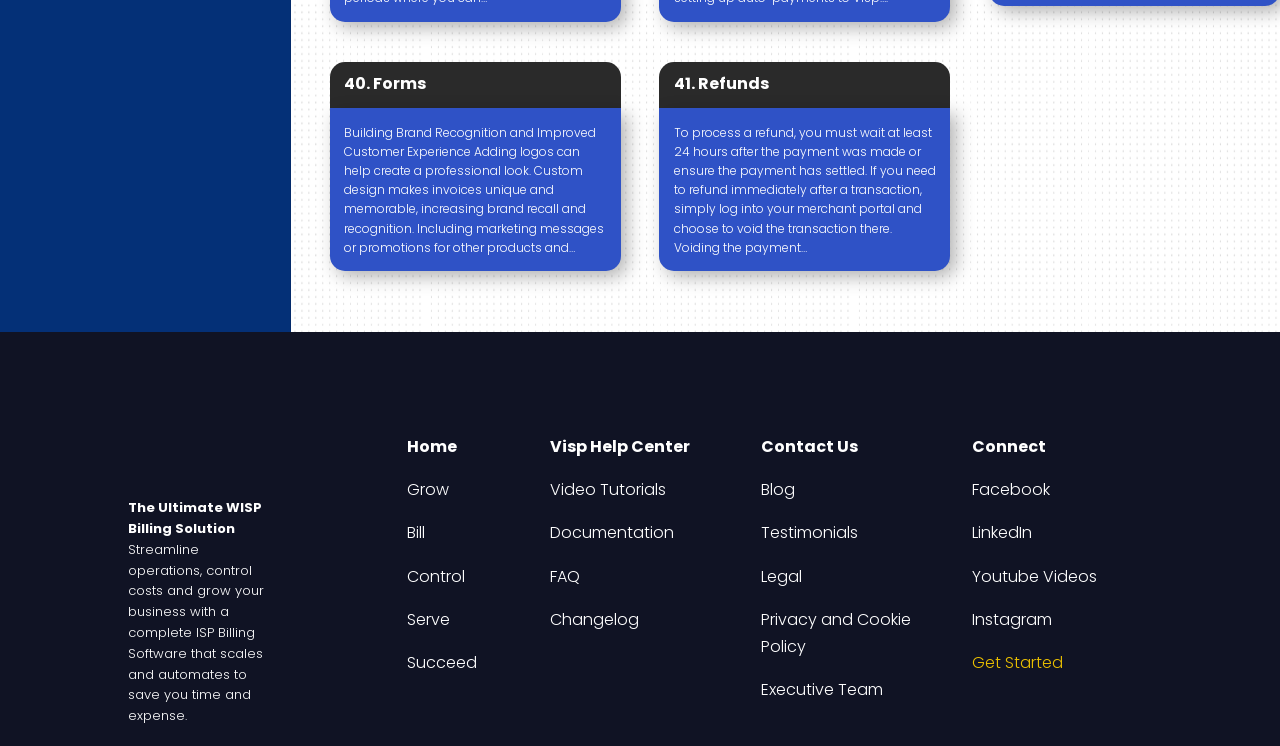What is the name of the ISP billing software?
Based on the image, answer the question in a detailed manner.

The webpage mentions that the software is called 'The Ultimate WISP Billing Solution', which is a complete ISP billing software that scales and automates to save time and expense.